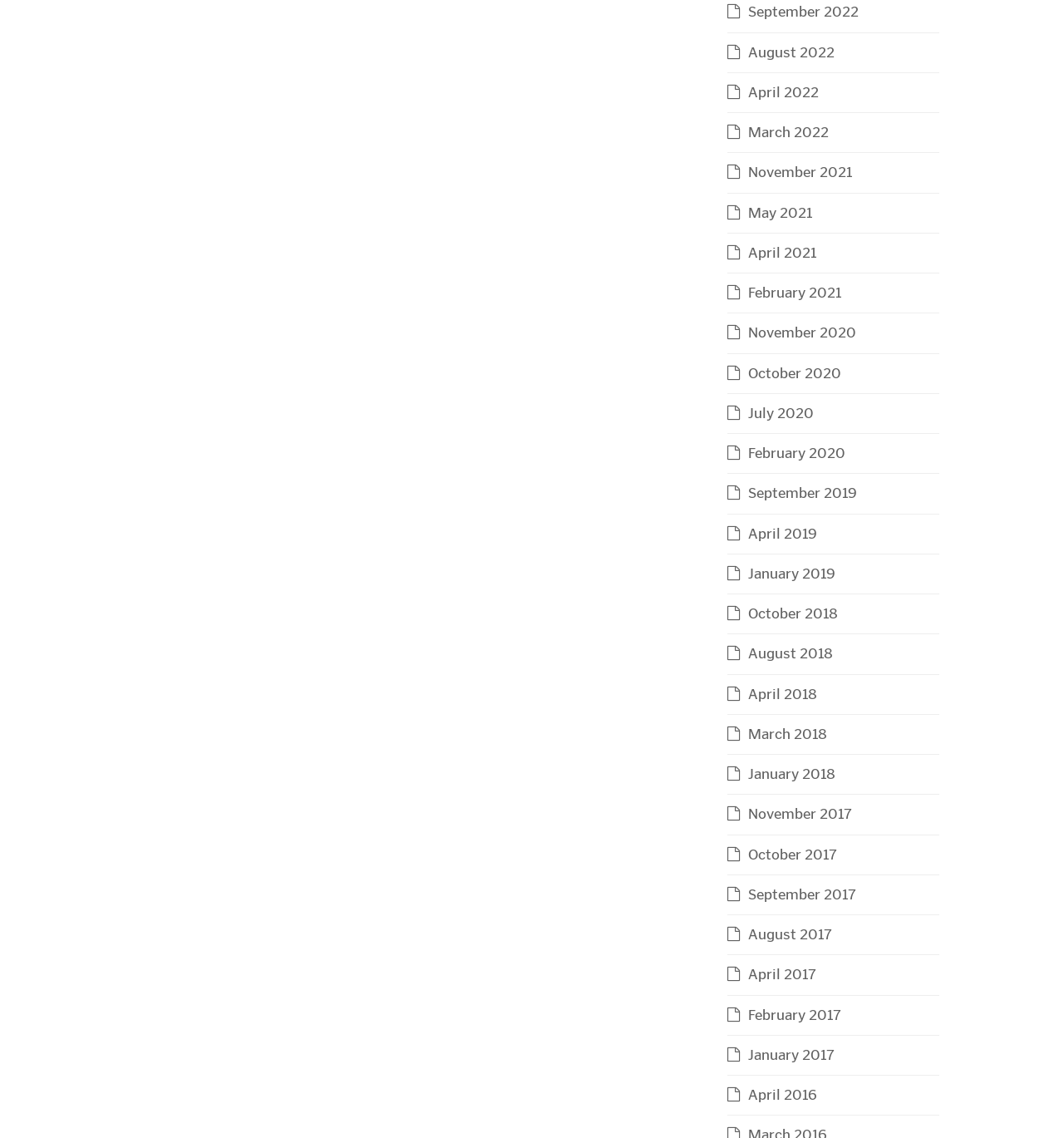Point out the bounding box coordinates of the section to click in order to follow this instruction: "View April 2022".

[0.684, 0.073, 0.77, 0.089]